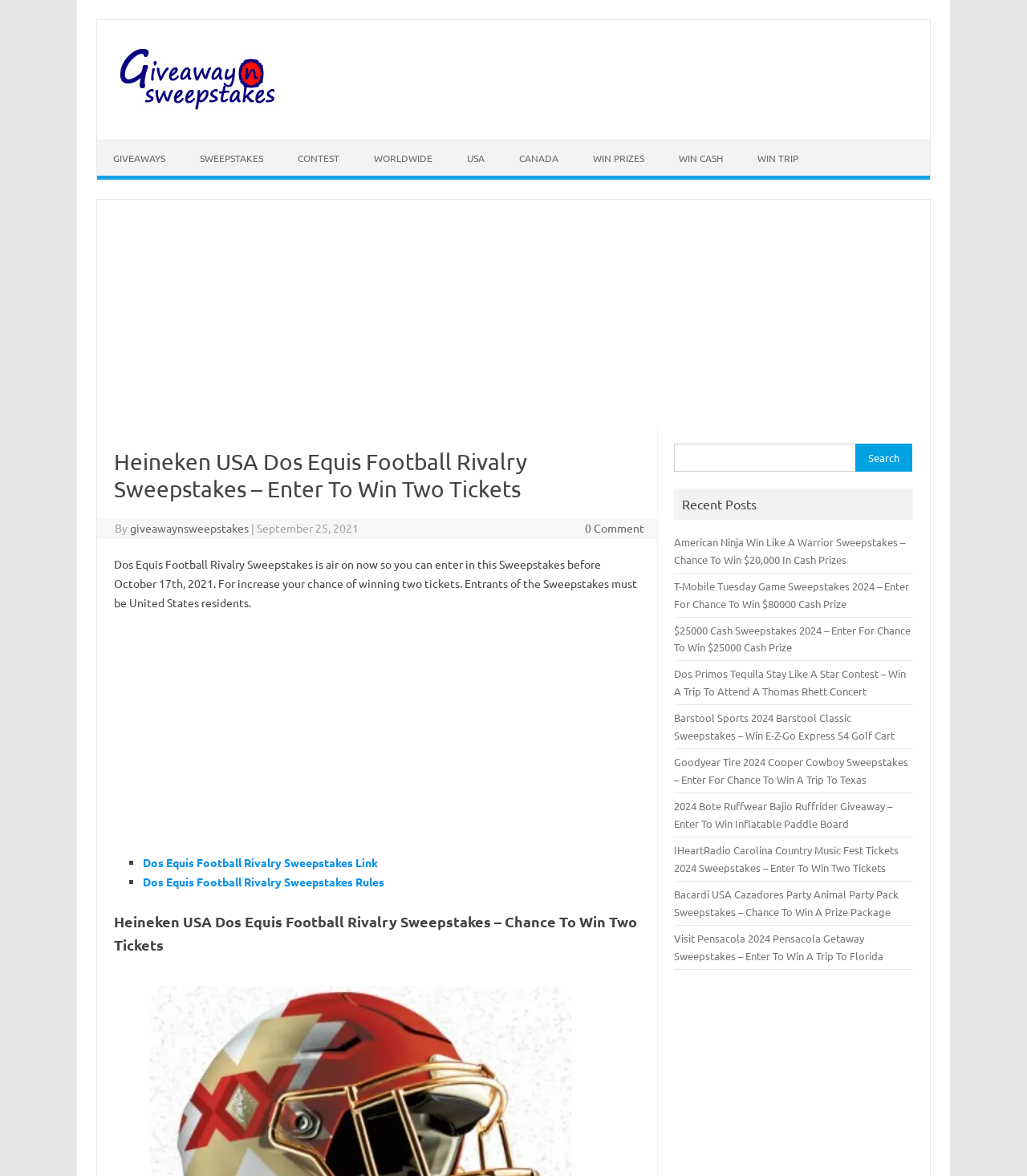Provide the bounding box coordinates for the area that should be clicked to complete the instruction: "Read the article 'The ANC and South Africa’s radical left, 30 years after the first post-apartheid elections: An interview with Mazibuko Jara'".

None